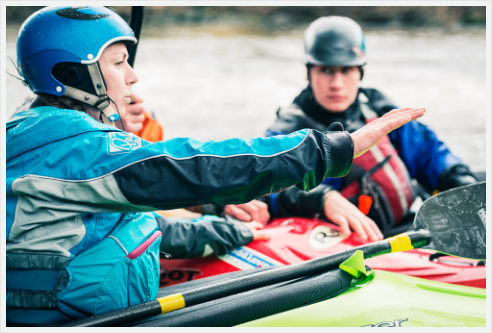How many kayaks are prominently displayed in the scene?
Based on the image content, provide your answer in one word or a short phrase.

two